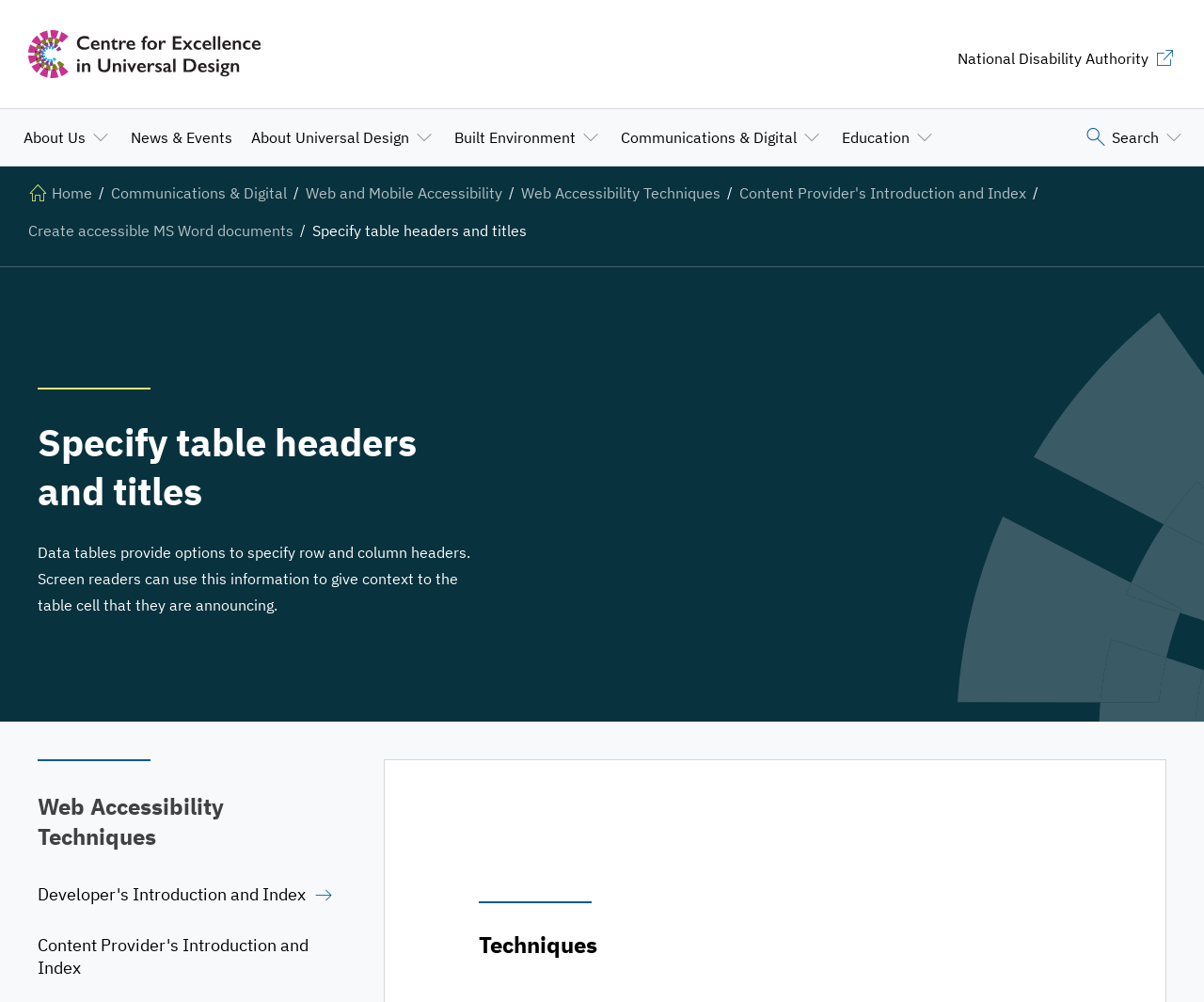How many main sections are there in the webpage?
Look at the image and construct a detailed response to the question.

There are three main sections in the webpage: the top navigation menu, the breadcrumbs navigation, and the main content area, which includes headings and static text.